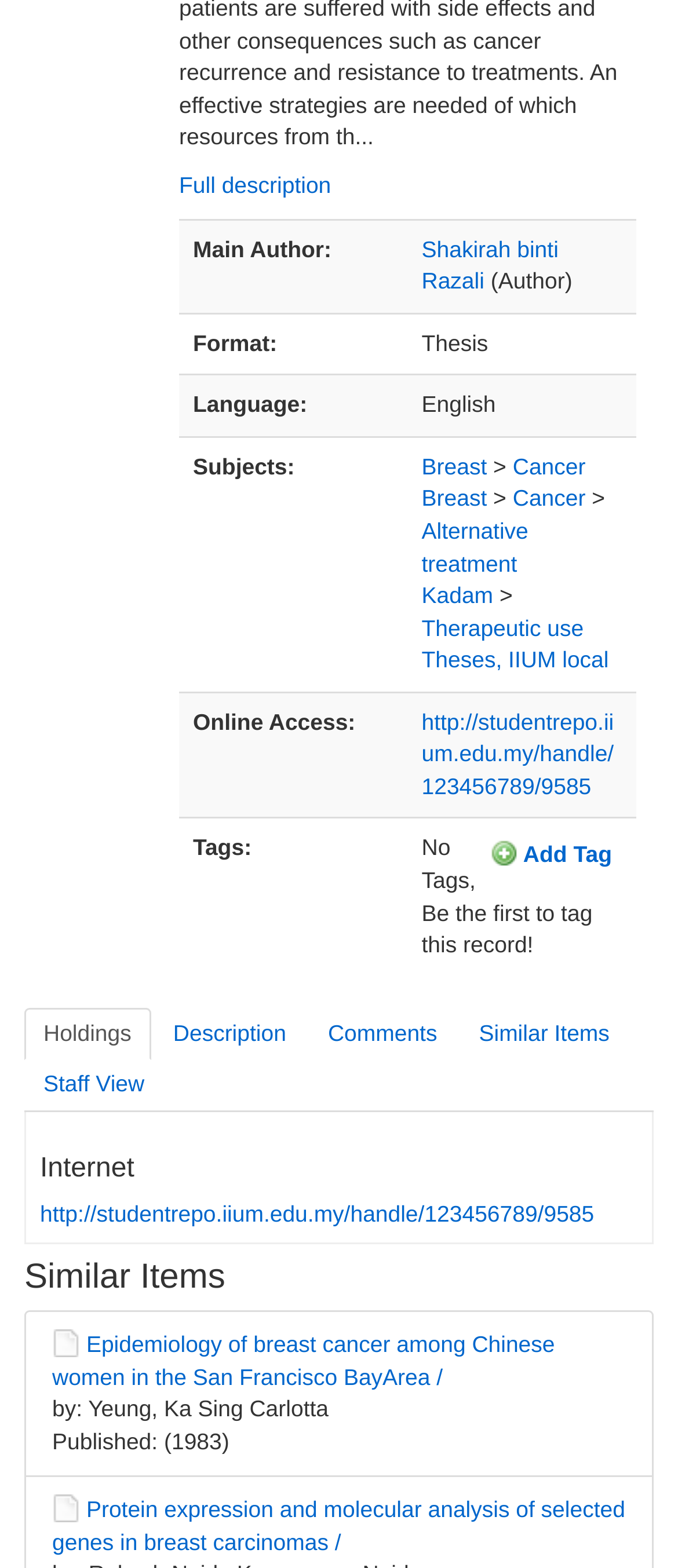Find the bounding box coordinates of the clickable area that will achieve the following instruction: "Access thesis by Shakirah binti Razali".

[0.622, 0.15, 0.824, 0.187]